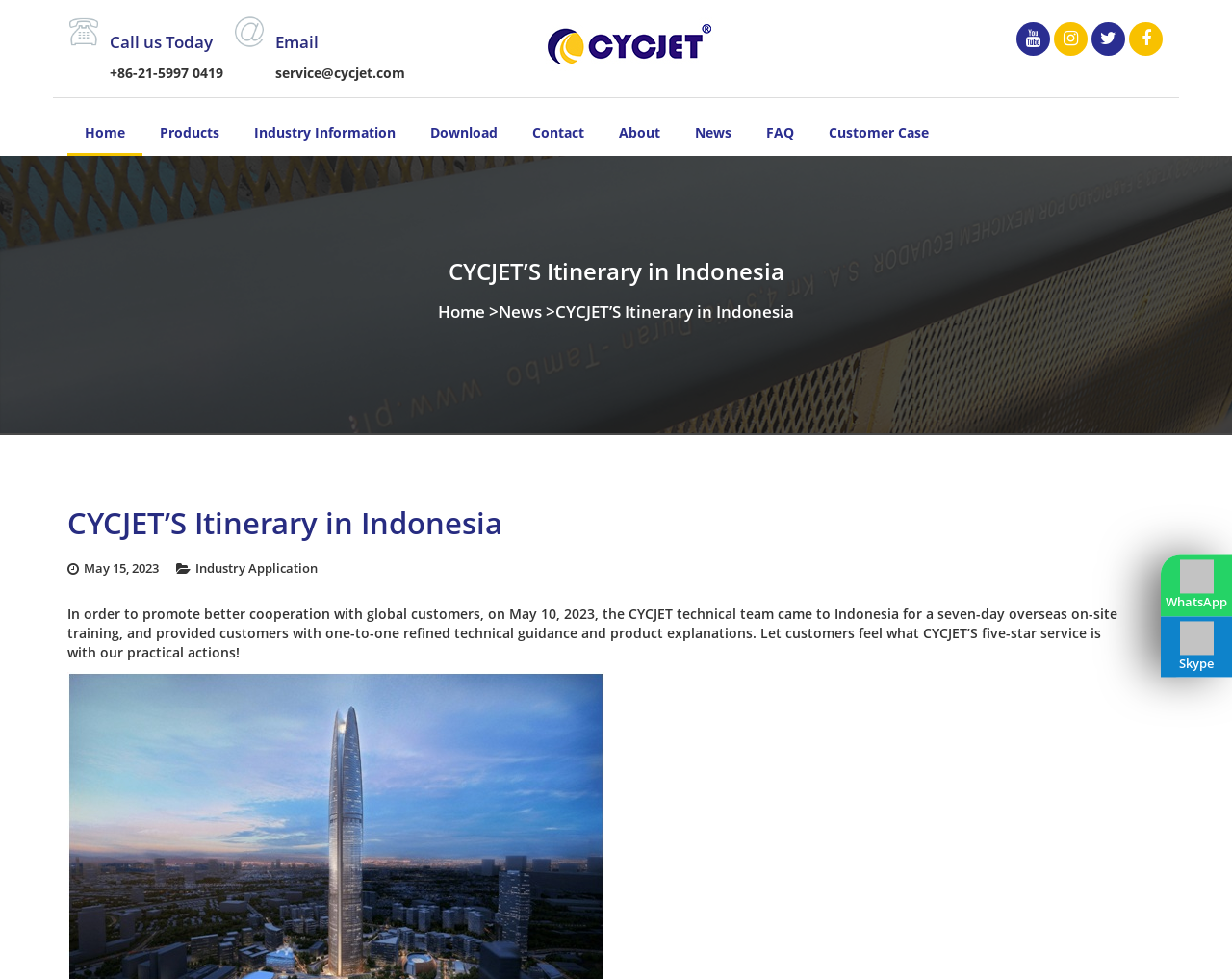Please provide the bounding box coordinates for the element that needs to be clicked to perform the instruction: "Call us today". The coordinates must consist of four float numbers between 0 and 1, formatted as [left, top, right, bottom].

[0.089, 0.034, 0.181, 0.06]